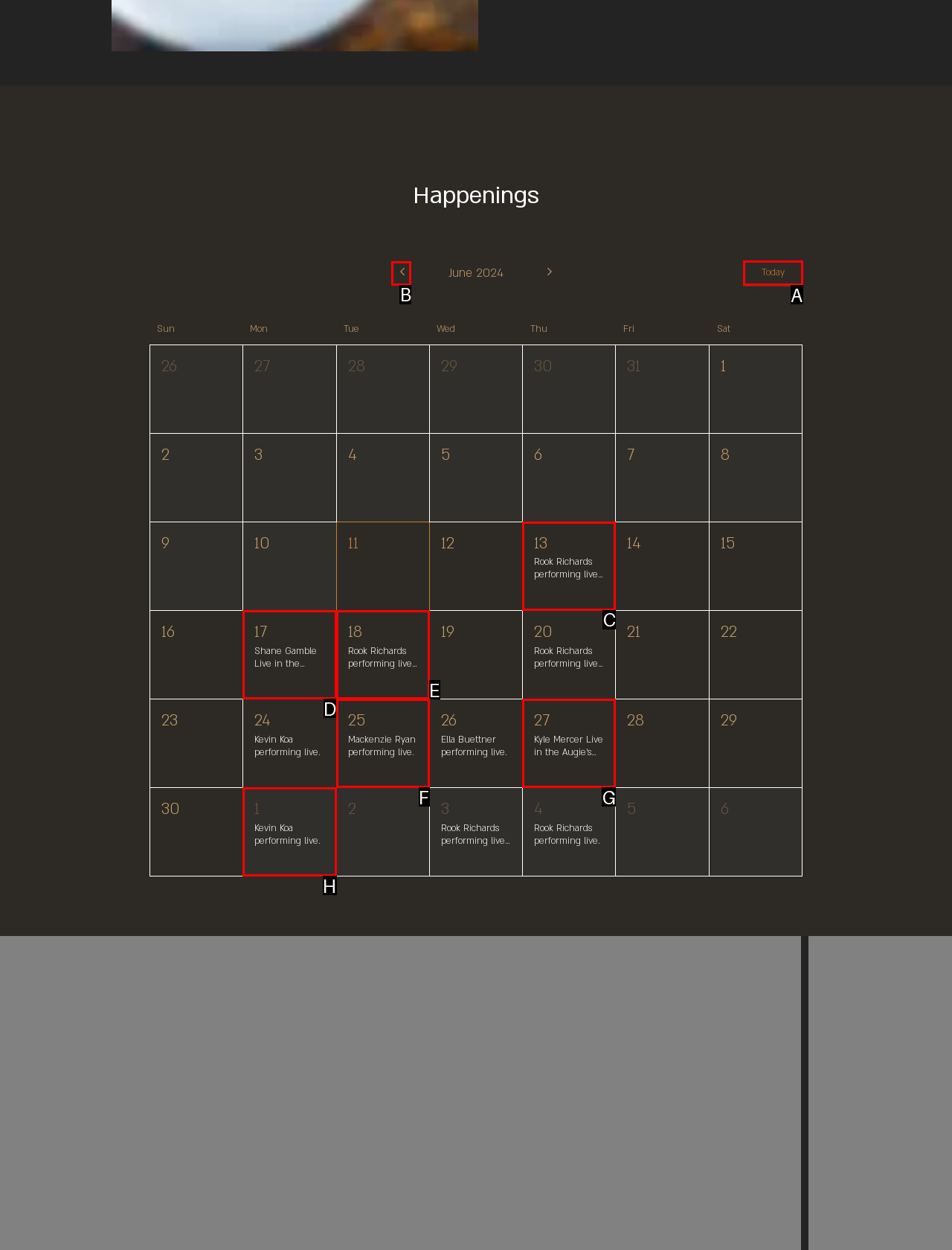Identify the correct UI element to click for this instruction: Visit the website for comma correction examples
Respond with the appropriate option's letter from the provided choices directly.

None